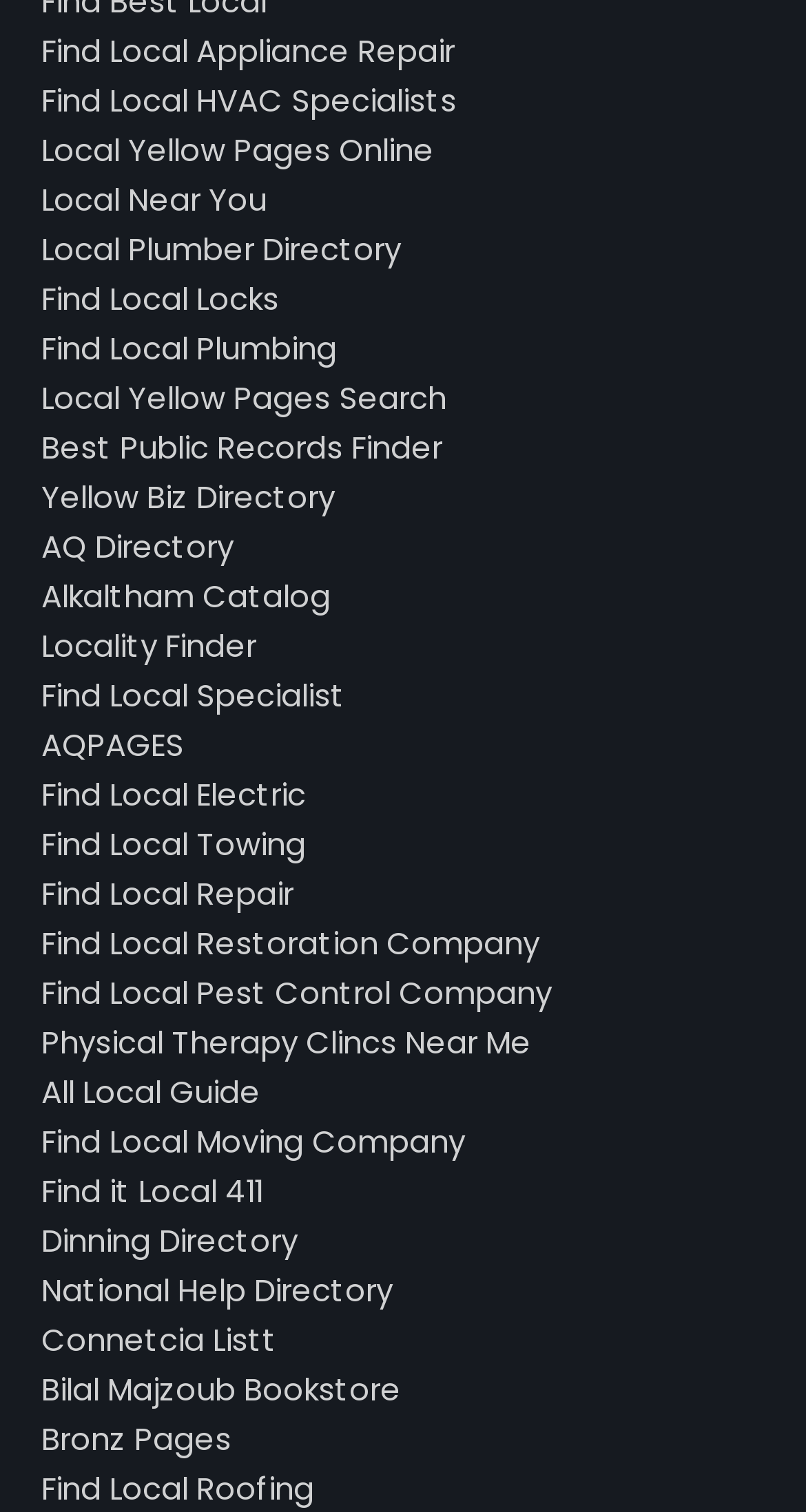Give the bounding box coordinates for the element described by: "AQPAGES".

[0.051, 0.478, 0.228, 0.507]